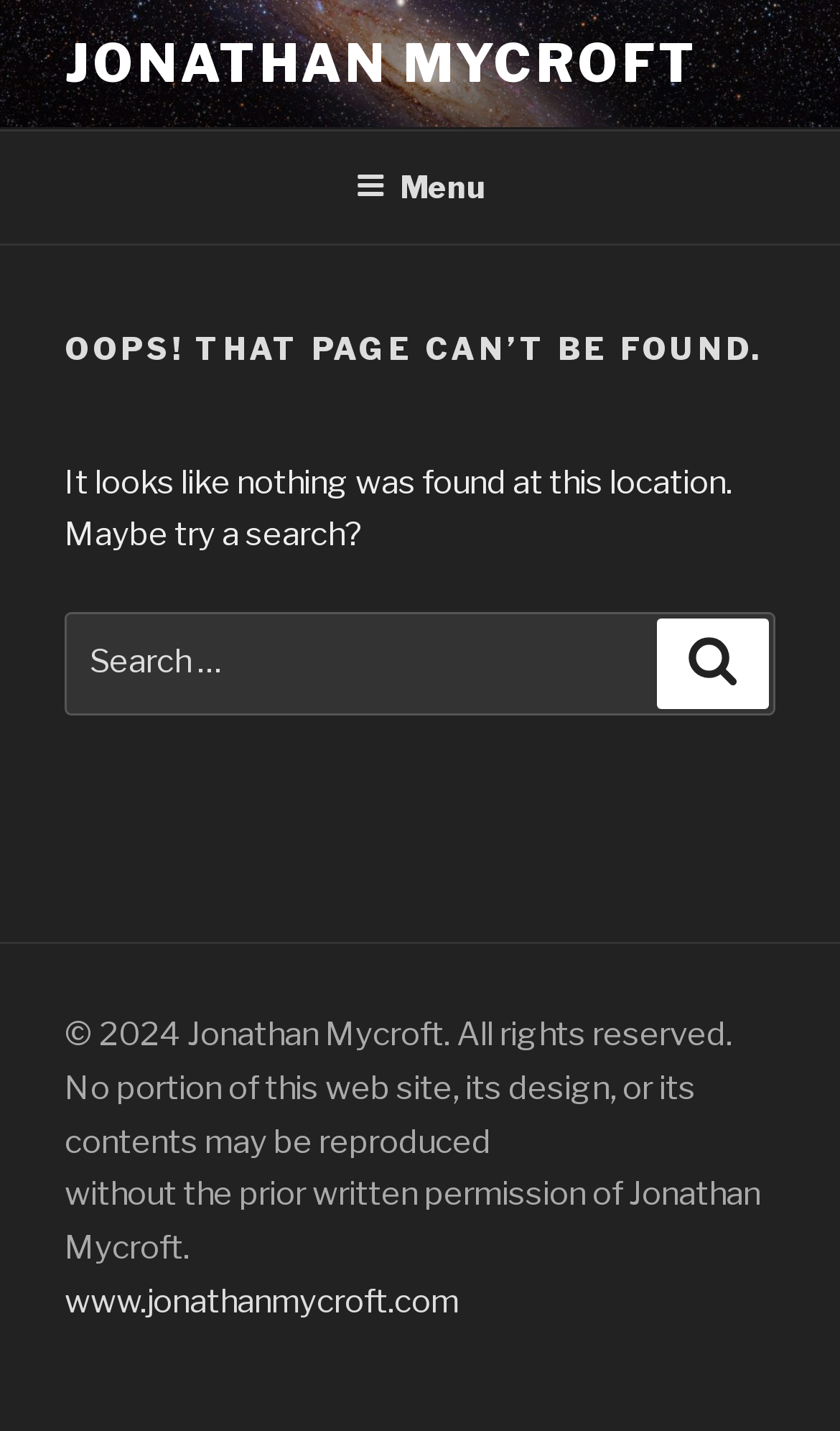Using the information shown in the image, answer the question with as much detail as possible: What is the website's URL?

The website's URL can be found at the bottom of the webpage, in the copyright section, where it says 'www.jonathanmycroft.com'.